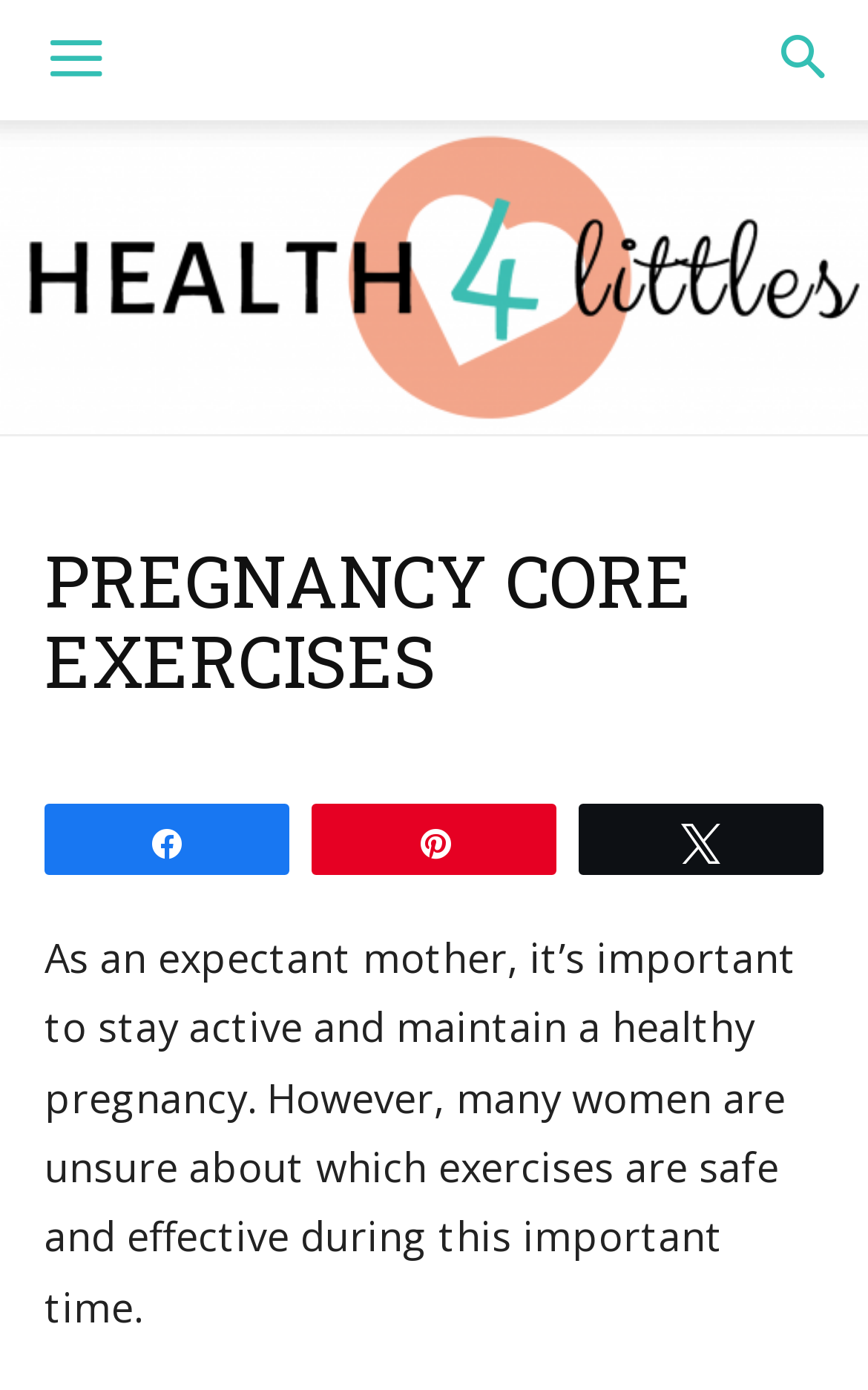Is the webpage part of a larger website?
Answer the question with detailed information derived from the image.

The presence of a link to 'Health 4 Littles' at the top of the webpage suggests that this webpage is part of a larger website, which may contain more information and resources on health and wellness topics.